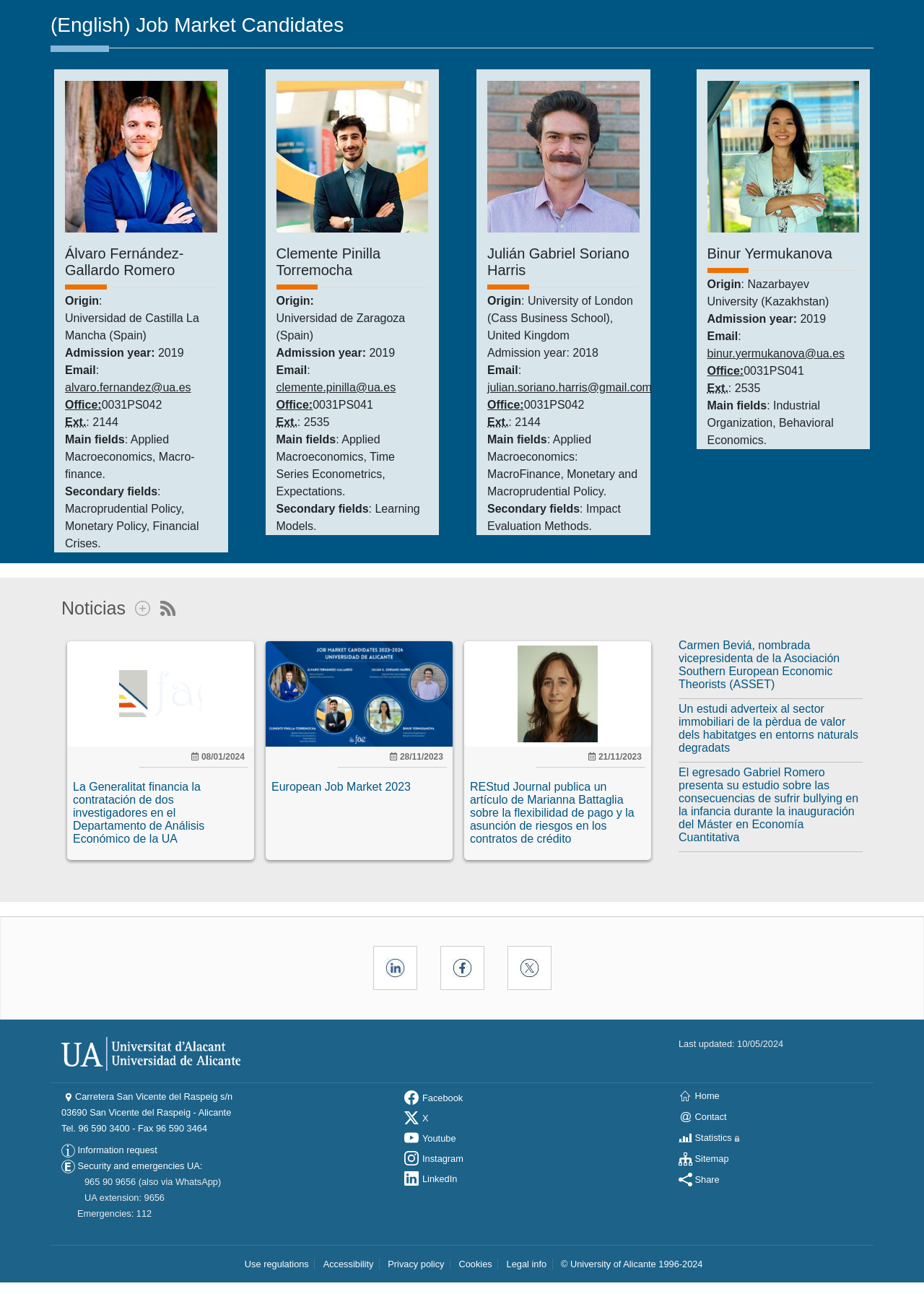Identify the bounding box coordinates of the specific part of the webpage to click to complete this instruction: "Read news about European Job Market 2023".

[0.294, 0.603, 0.445, 0.613]